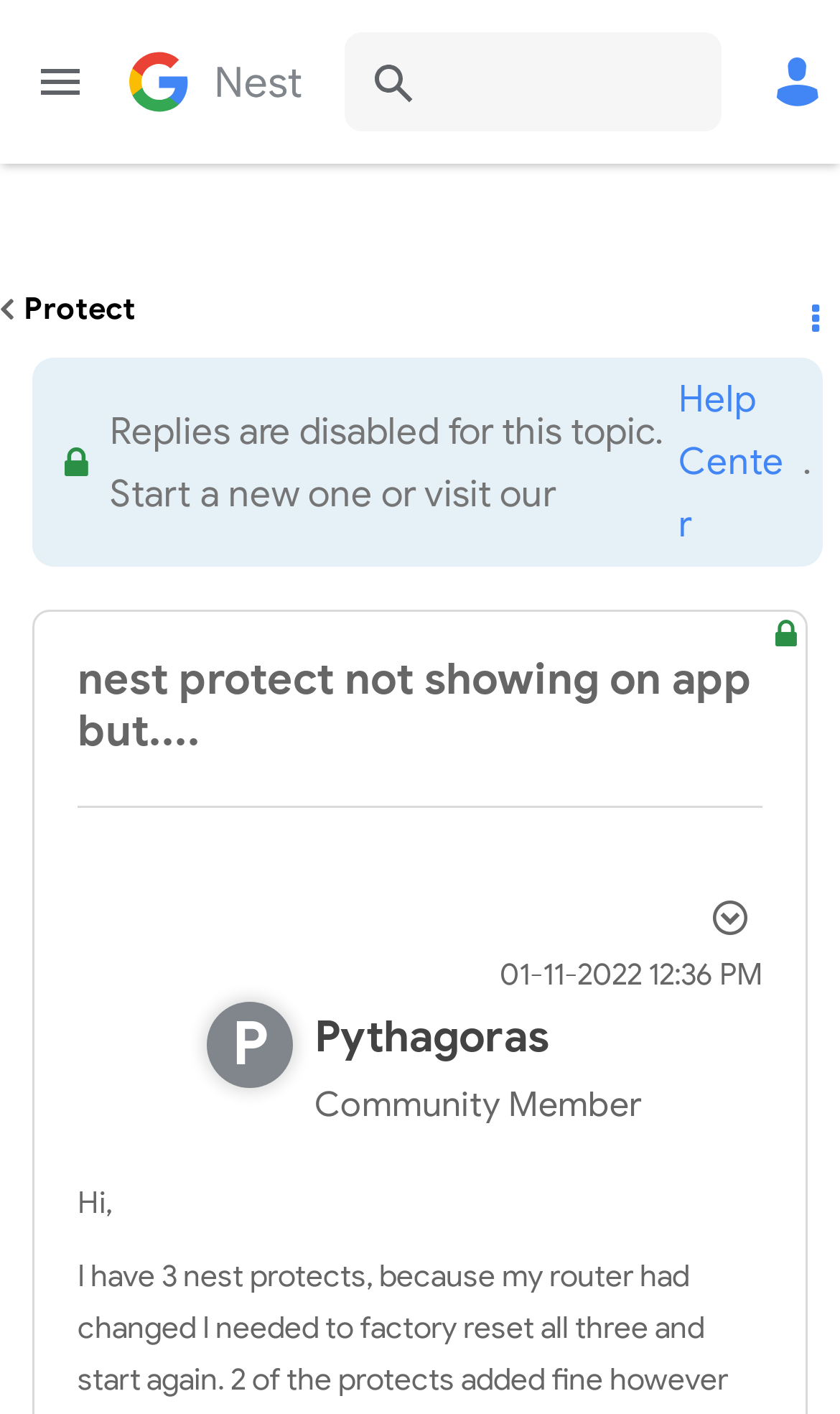Determine the bounding box coordinates for the UI element described. Format the coordinates as (top-left x, top-left y, bottom-right x, bottom-right y) and ensure all values are between 0 and 1. Element description: Google Nest Community

[0.154, 0.02, 0.359, 0.096]